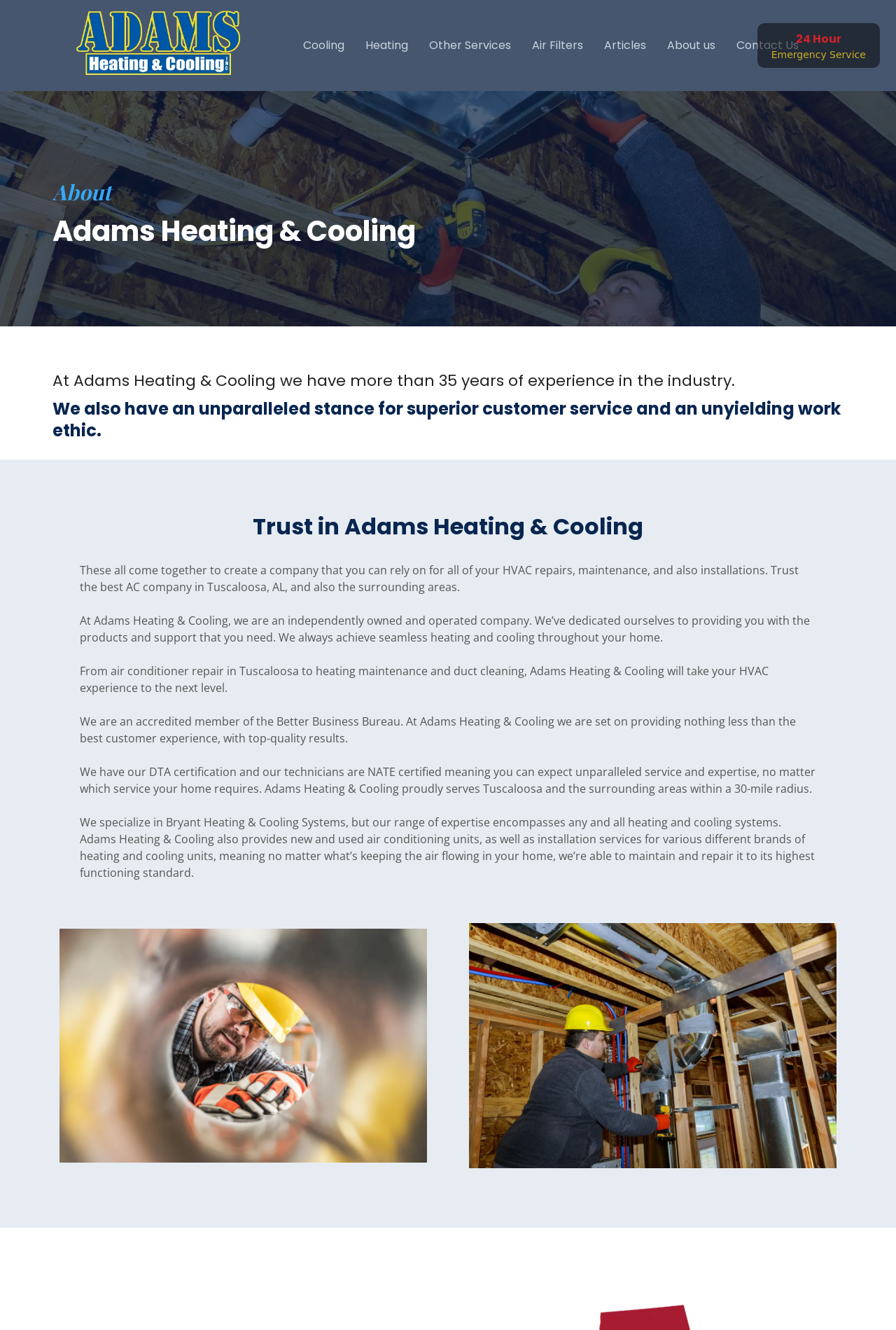What services does the company provide?
Provide a thorough and detailed answer to the question.

I inferred the services provided by the company by reading the static text elements on the webpage, which mention 'HVAC repairs, maintenance, and installations' as part of their services. Specifically, the text element at coordinates [0.089, 0.423, 0.892, 0.447] mentions 'HVAC repairs, maintenance, and installations'.